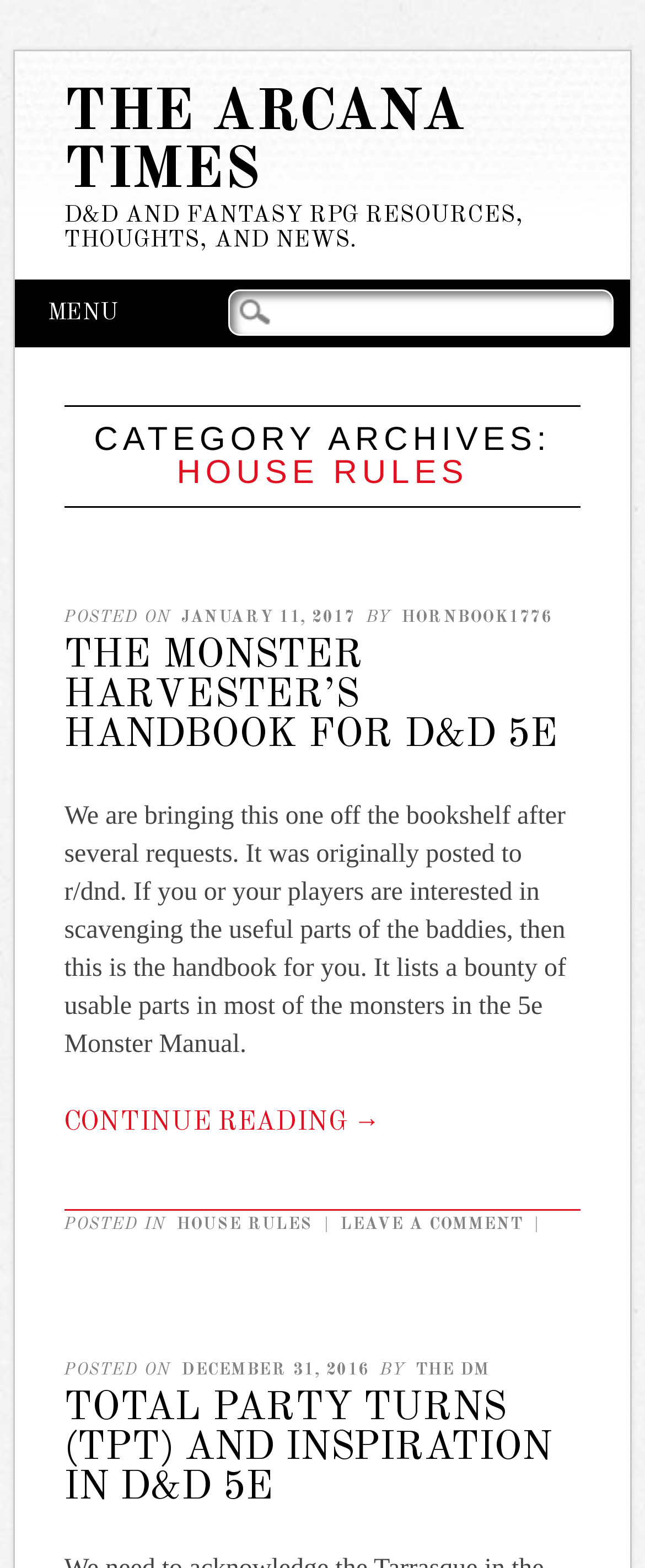Pinpoint the bounding box coordinates of the element you need to click to execute the following instruction: "Search for D&D resources". The bounding box should be represented by four float numbers between 0 and 1, in the format [left, top, right, bottom].

[0.354, 0.184, 0.952, 0.214]